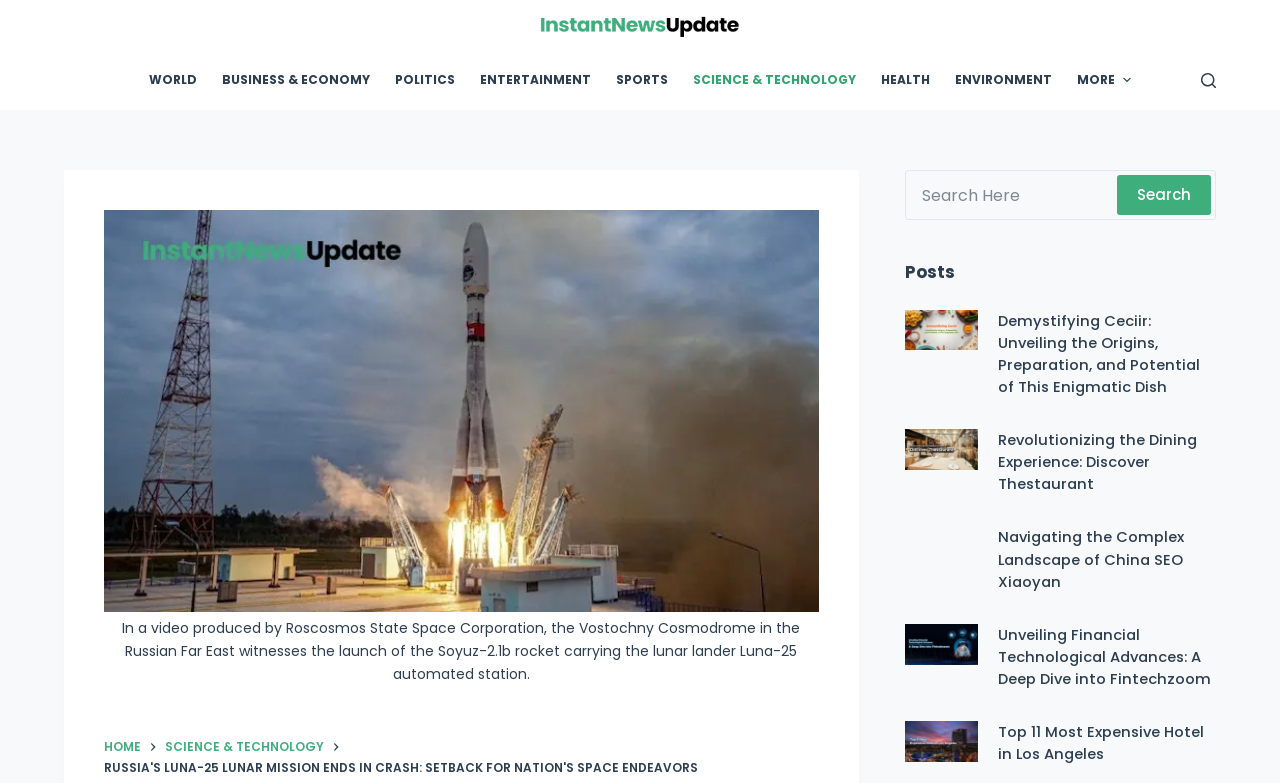Answer the following query concisely with a single word or phrase:
What is the logo of the website?

InstantNewsUpdate Logo